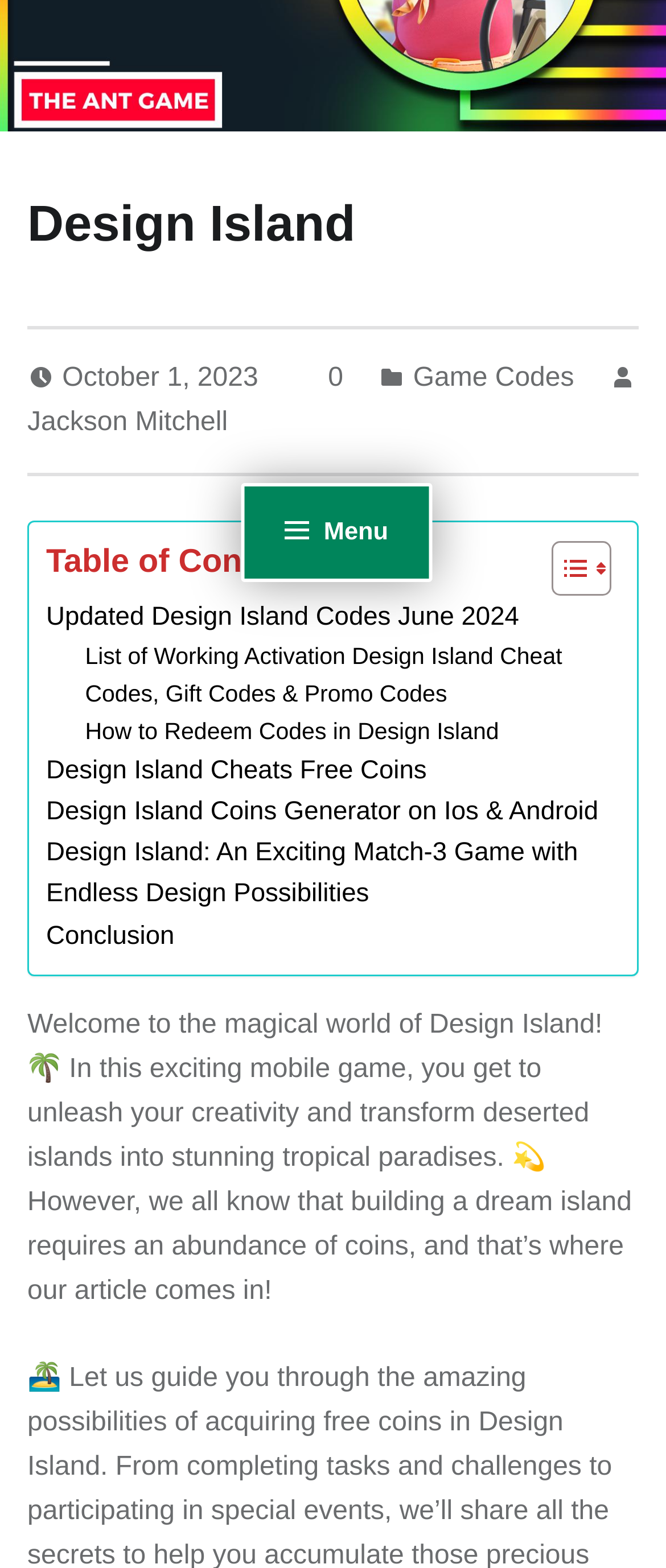Bounding box coordinates are given in the format (top-left x, top-left y, bottom-right x, bottom-right y). All values should be floating point numbers between 0 and 1. Provide the bounding box coordinate for the UI element described as: Menu

[0.362, 0.308, 0.648, 0.371]